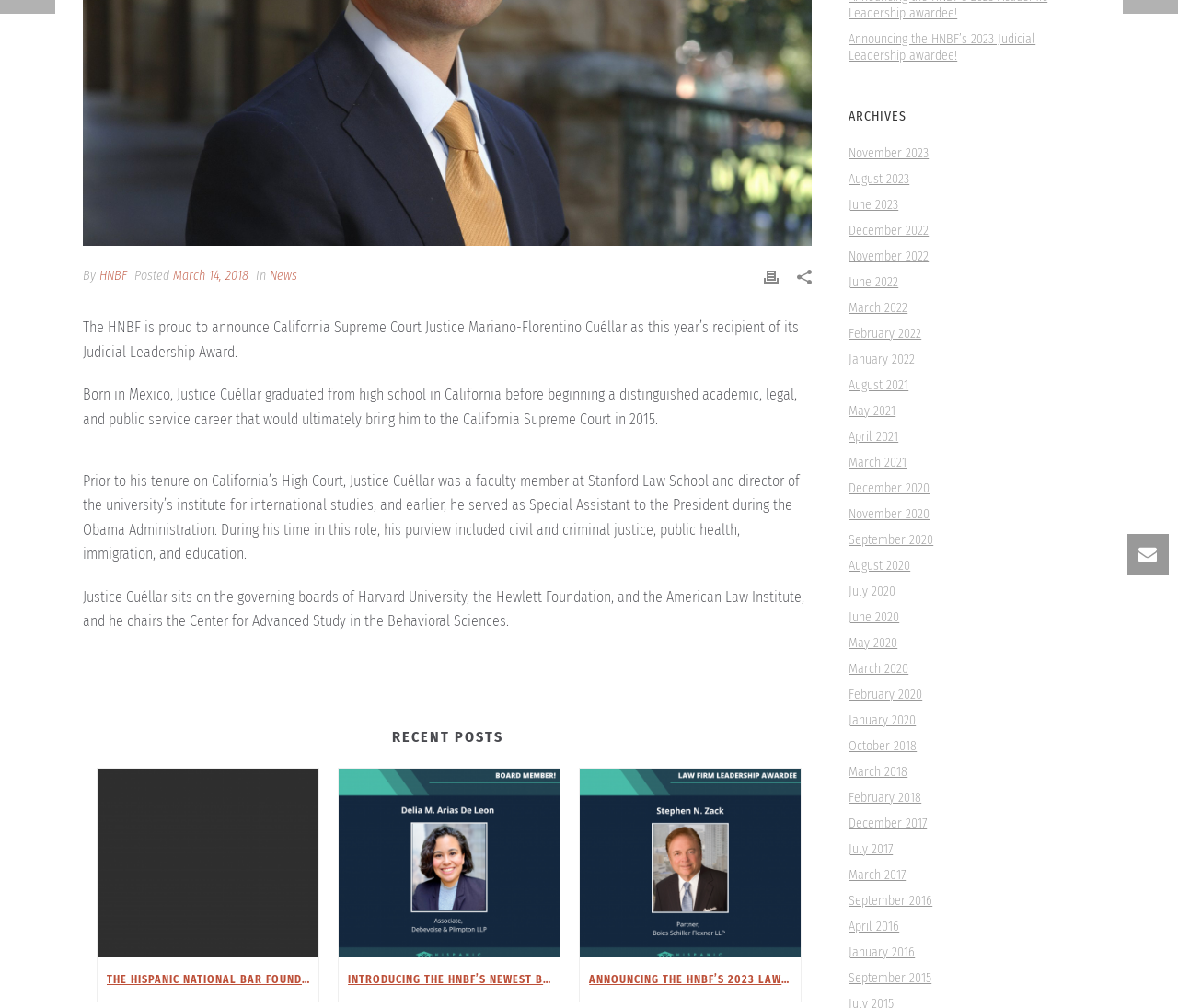Given the description: "title="Hispanic National Bar Foundation (HNBF)"", determine the bounding box coordinates of the UI element. The coordinates should be formatted as four float numbers between 0 and 1, [left, top, right, bottom].

[0.055, 0.52, 0.172, 0.536]